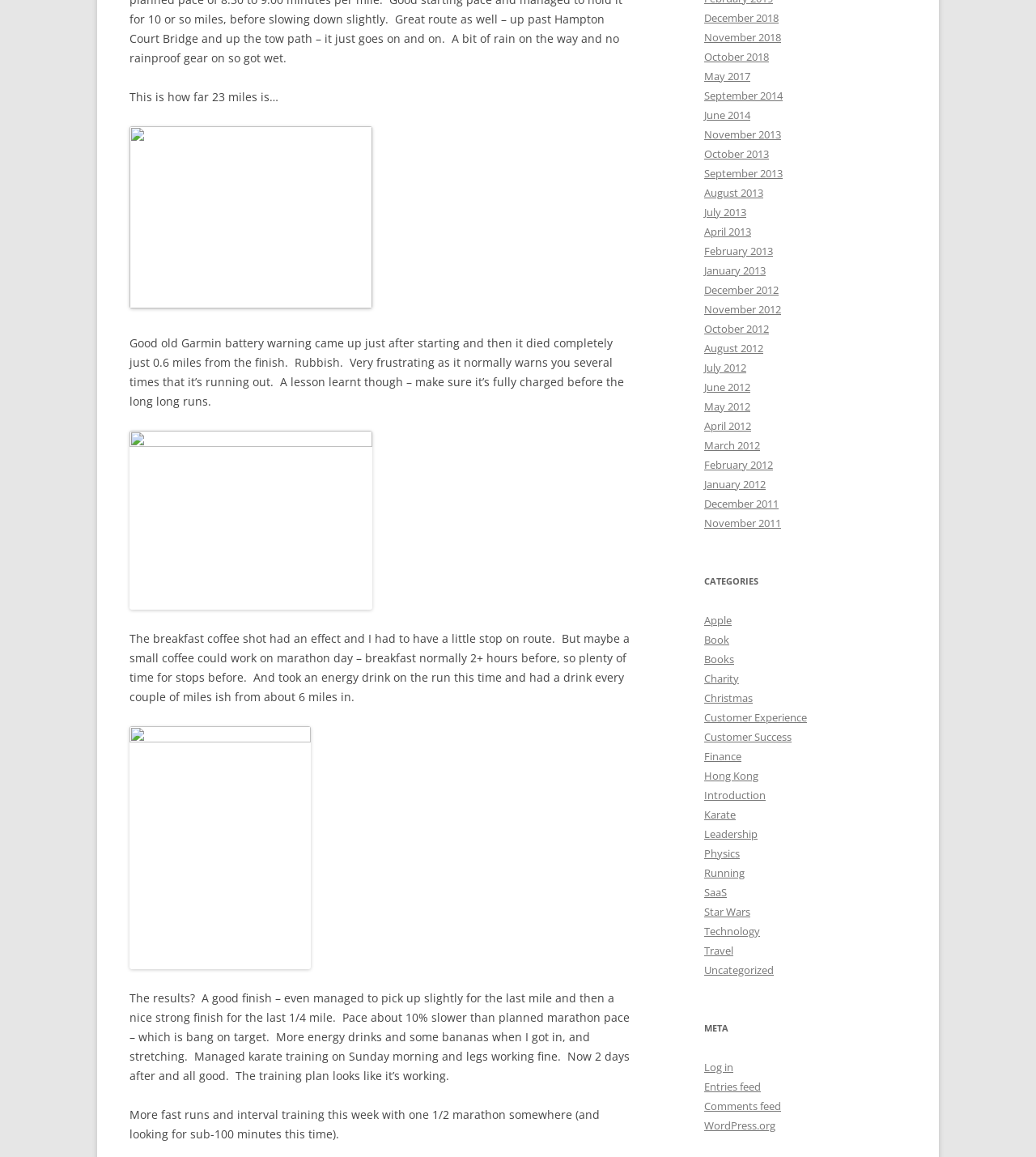Provide a thorough and detailed response to the question by examining the image: 
What happened to the Garmin battery?

The author mentioned that the Garmin battery warning came up just after starting and then it died completely, which suggests that the battery ran out of power.